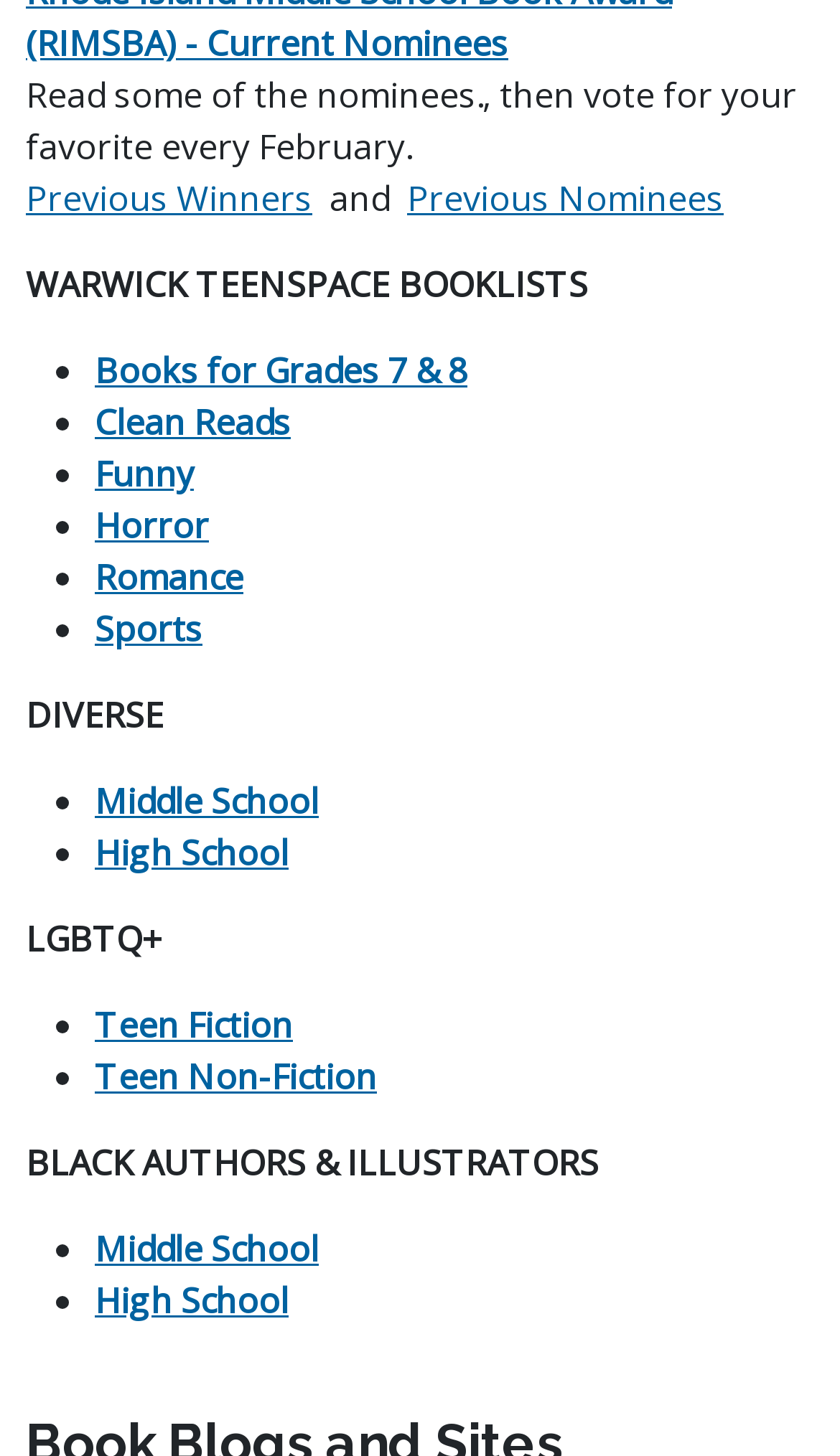Carefully observe the image and respond to the question with a detailed answer:
How are the book lists organized?

The book lists are organized by genre (e.g. 'Clean Reads', 'Horror') and age group (e.g. 'Middle School', 'High School'), with each category containing links to relevant book lists.